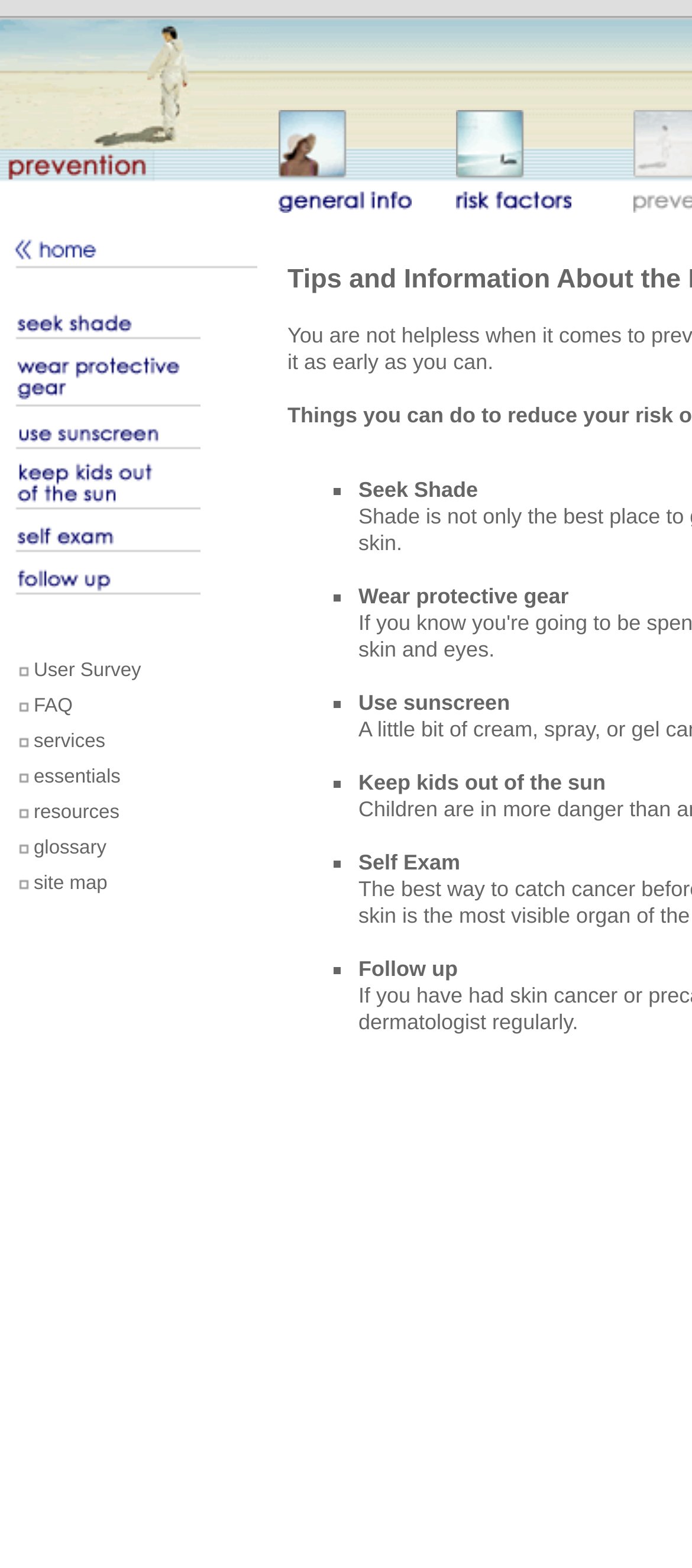Kindly respond to the following question with a single word or a brief phrase: 
What is the image above 'Seek Shade'?

An icon